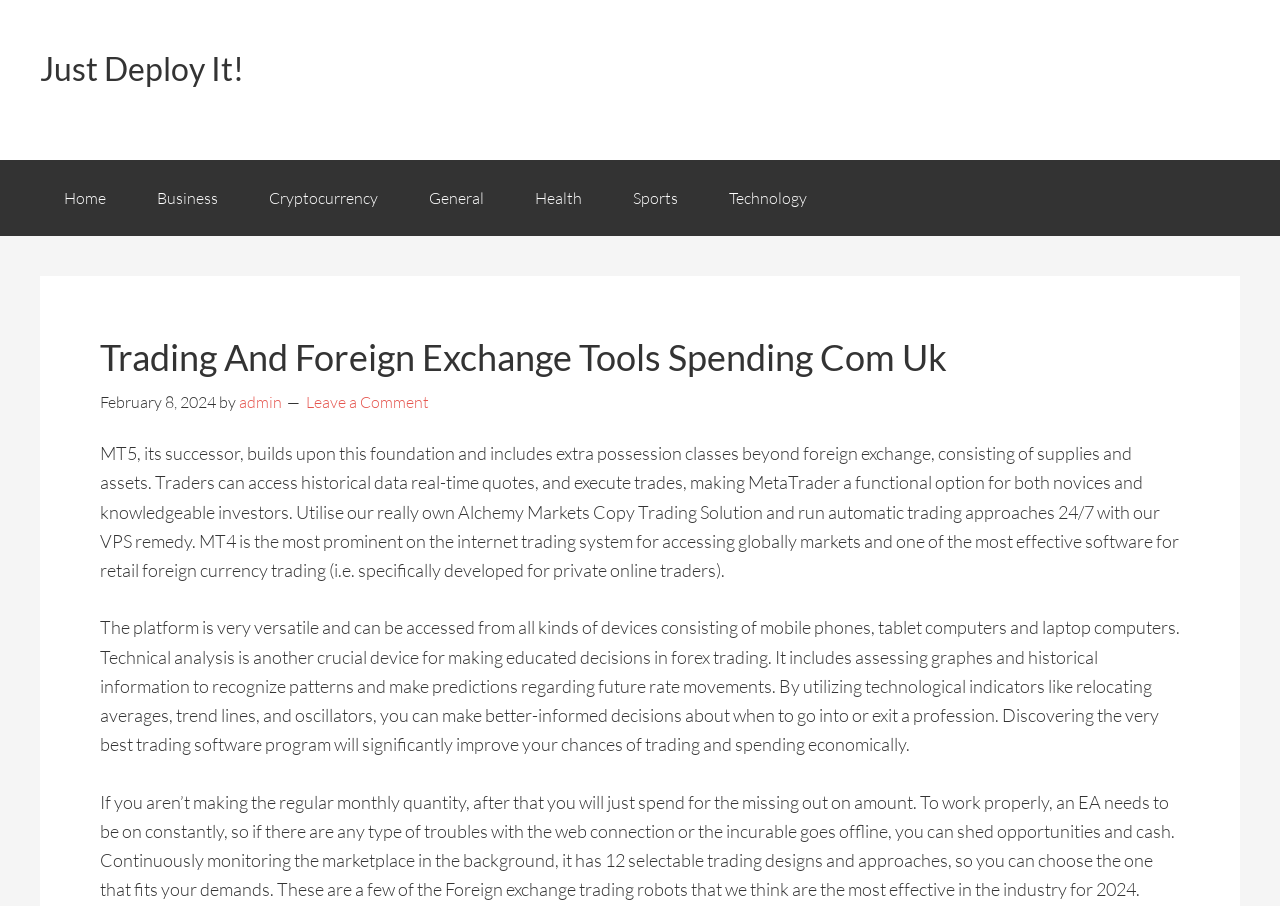Pinpoint the bounding box coordinates of the clickable area needed to execute the instruction: "Click on Leave a Comment". The coordinates should be specified as four float numbers between 0 and 1, i.e., [left, top, right, bottom].

[0.239, 0.433, 0.335, 0.455]